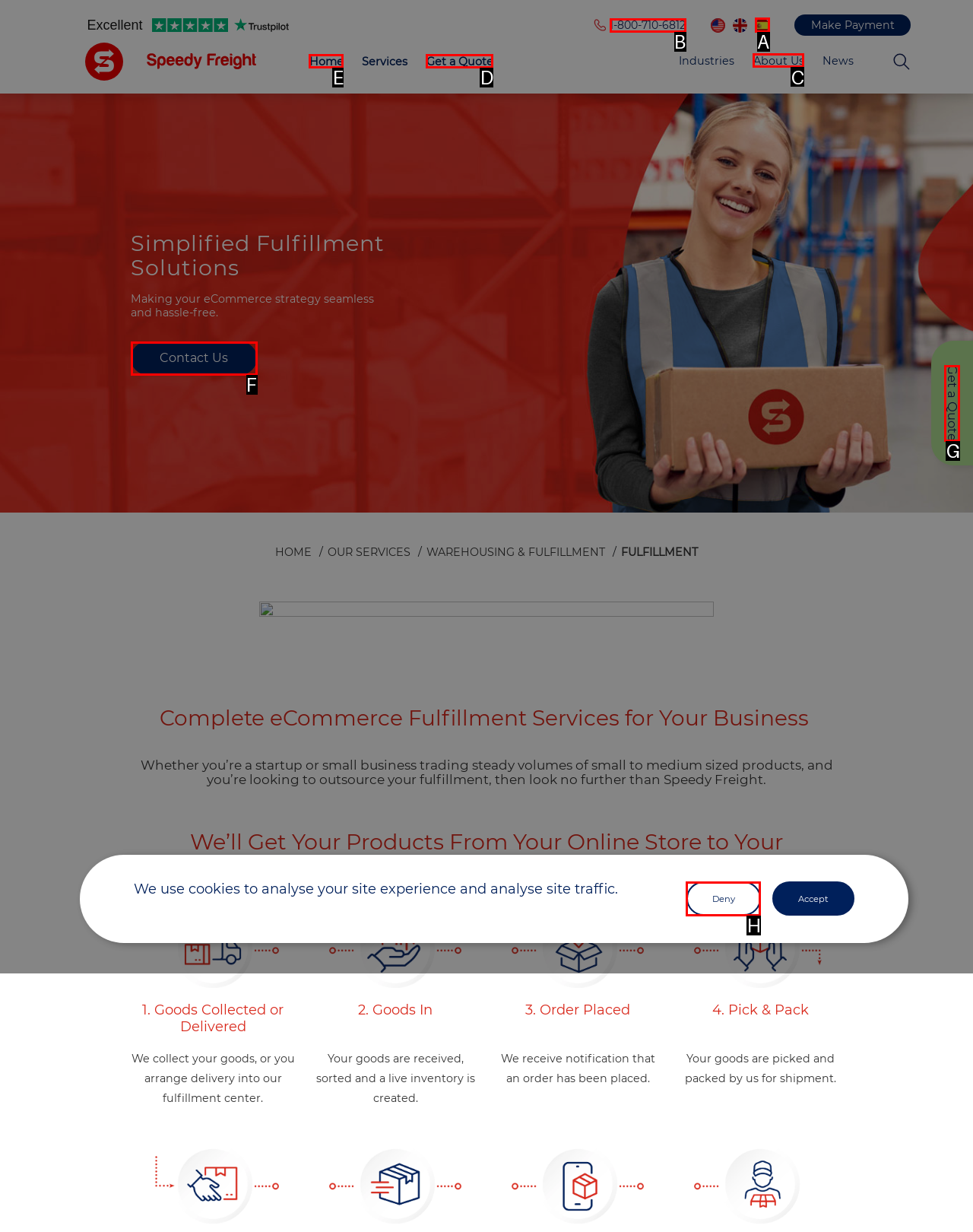Which option should I select to accomplish the task: Get a quote for fulfillment services? Respond with the corresponding letter from the given choices.

D